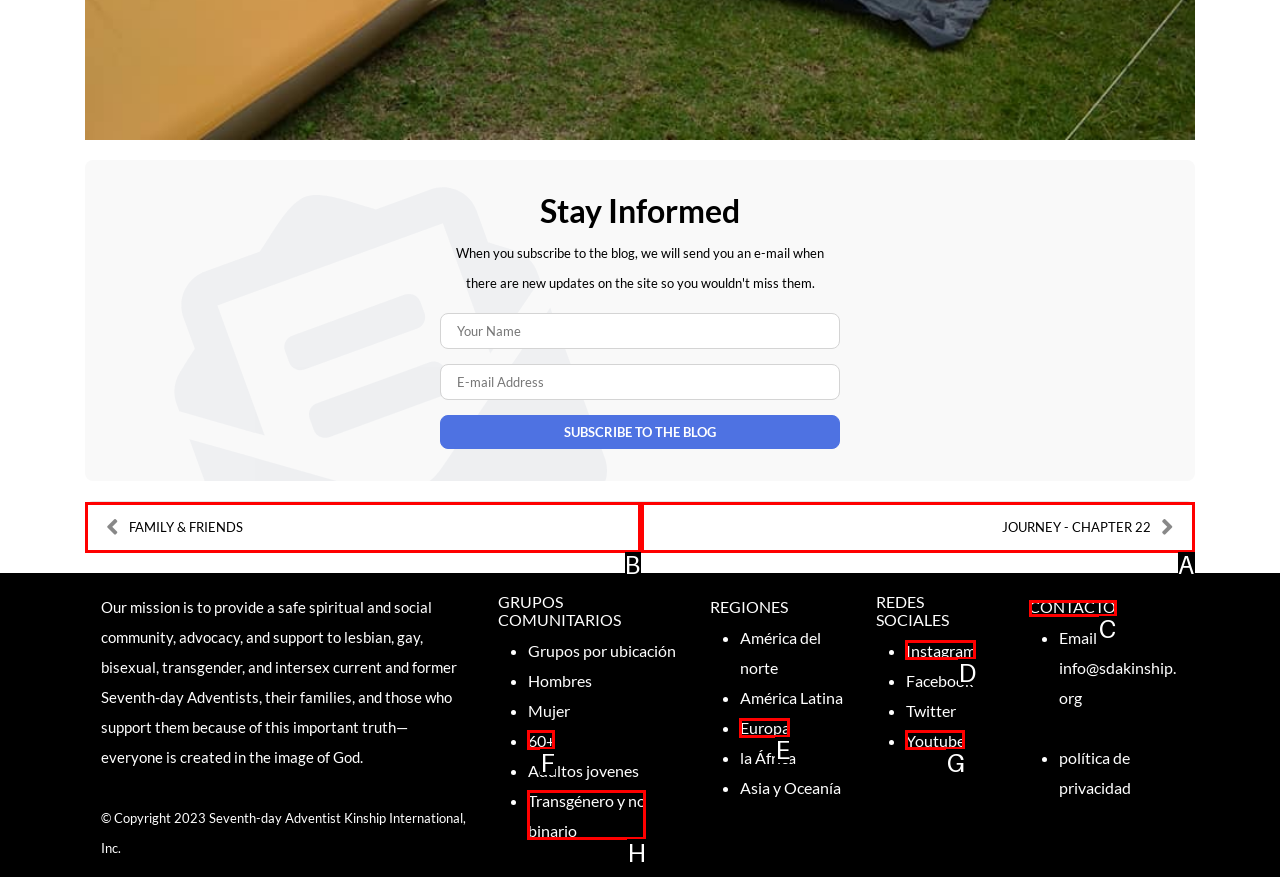Tell me which letter corresponds to the UI element that should be clicked to fulfill this instruction: Visit FAMILY & FRIENDS page
Answer using the letter of the chosen option directly.

B